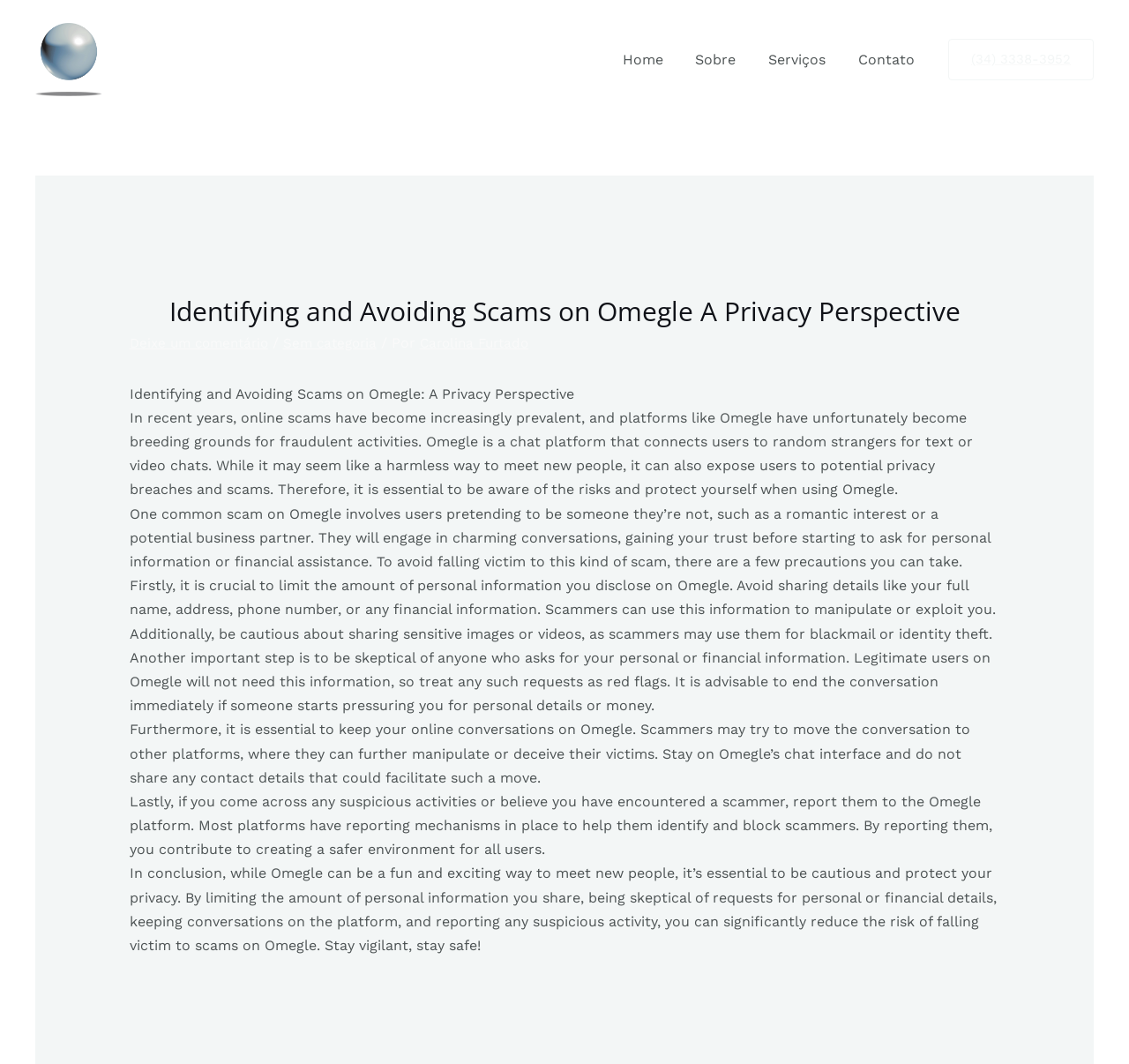Please identify the bounding box coordinates of the element that needs to be clicked to perform the following instruction: "Click on the 'Home' link".

[0.552, 0.027, 0.612, 0.085]